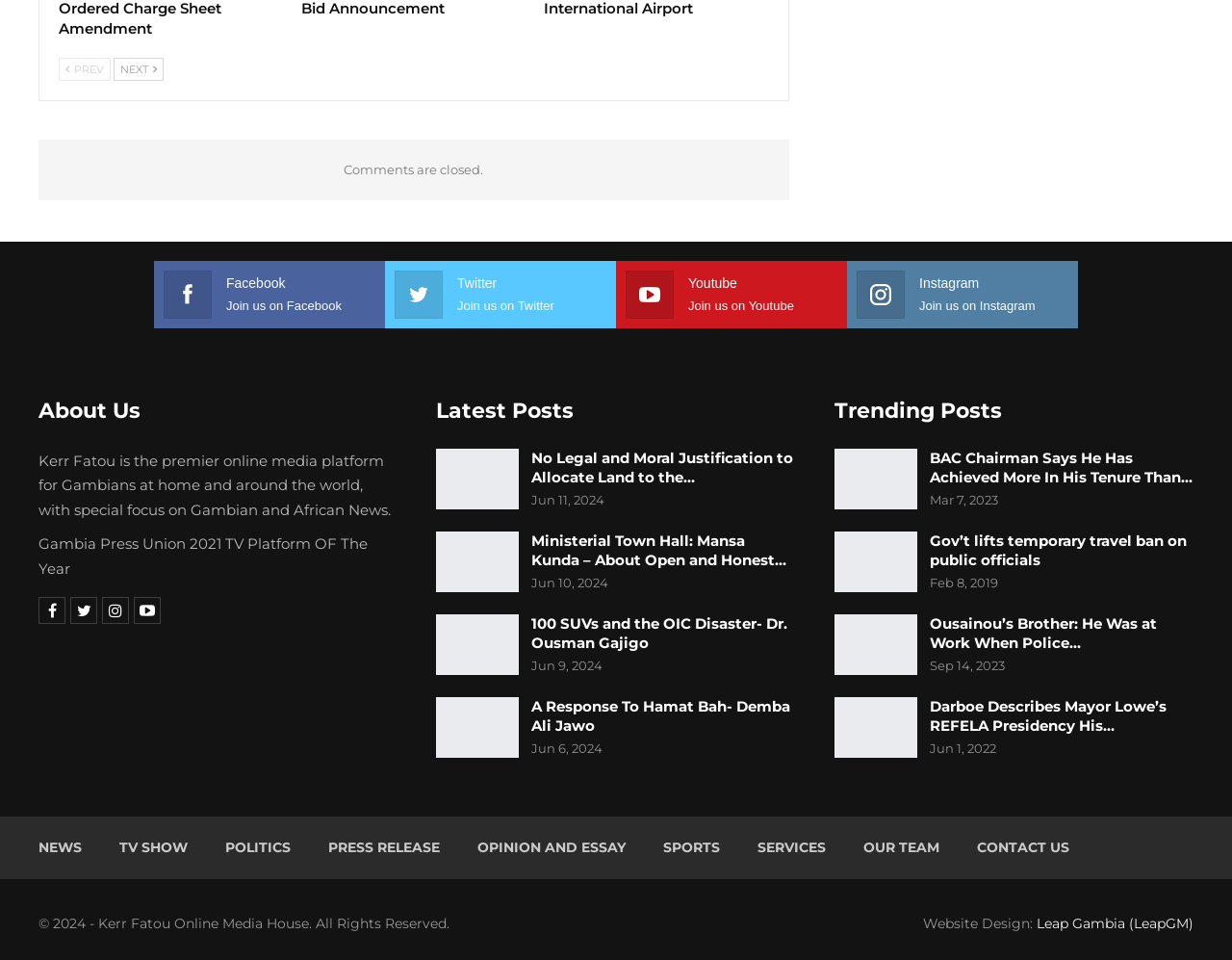Please determine the bounding box coordinates for the UI element described as: "Contact Us".

[0.793, 0.873, 0.868, 0.892]